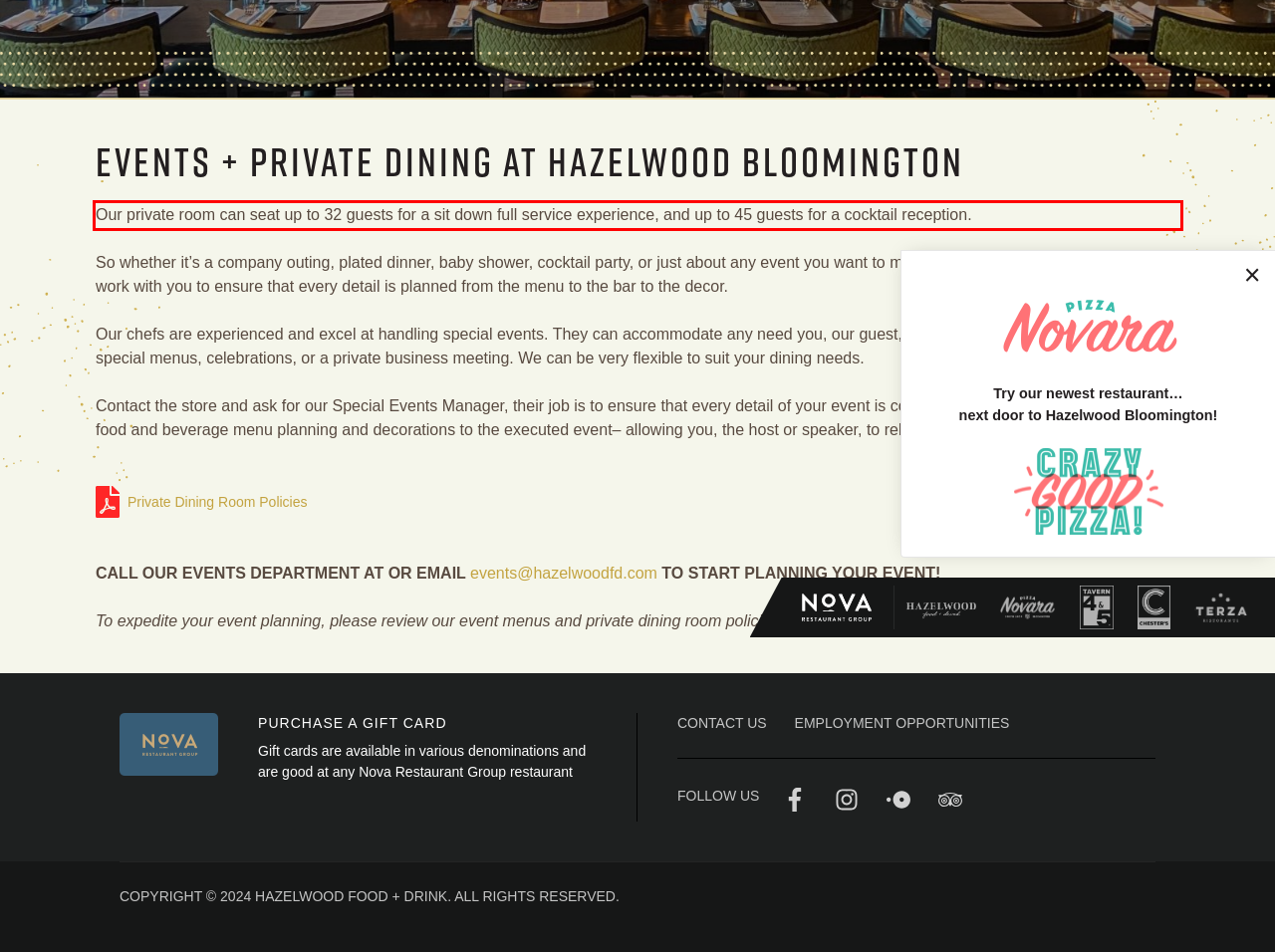Please extract the text content from the UI element enclosed by the red rectangle in the screenshot.

Our private room can seat up to 32 guests for a sit down full service experience, and up to 45 guests for a cocktail reception.